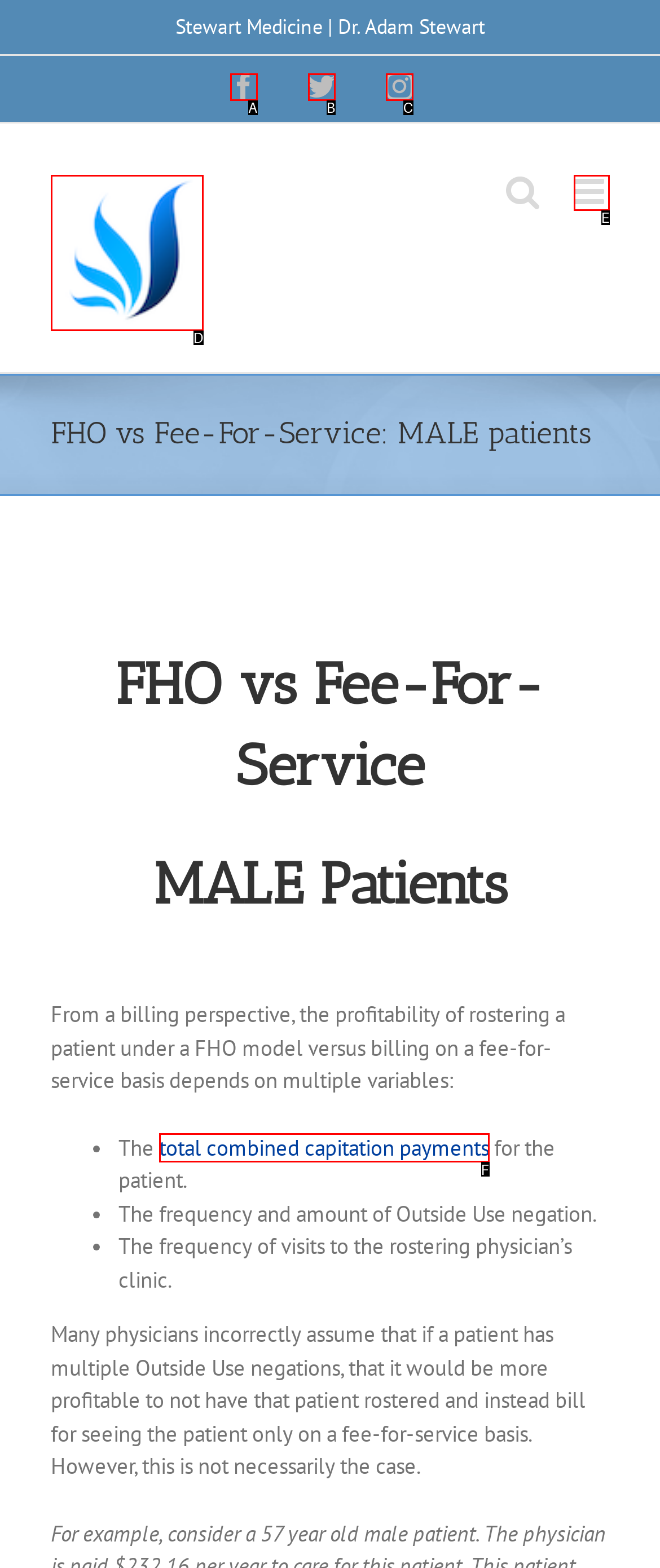Select the letter that corresponds to this element description: Instagram
Answer with the letter of the correct option directly.

C